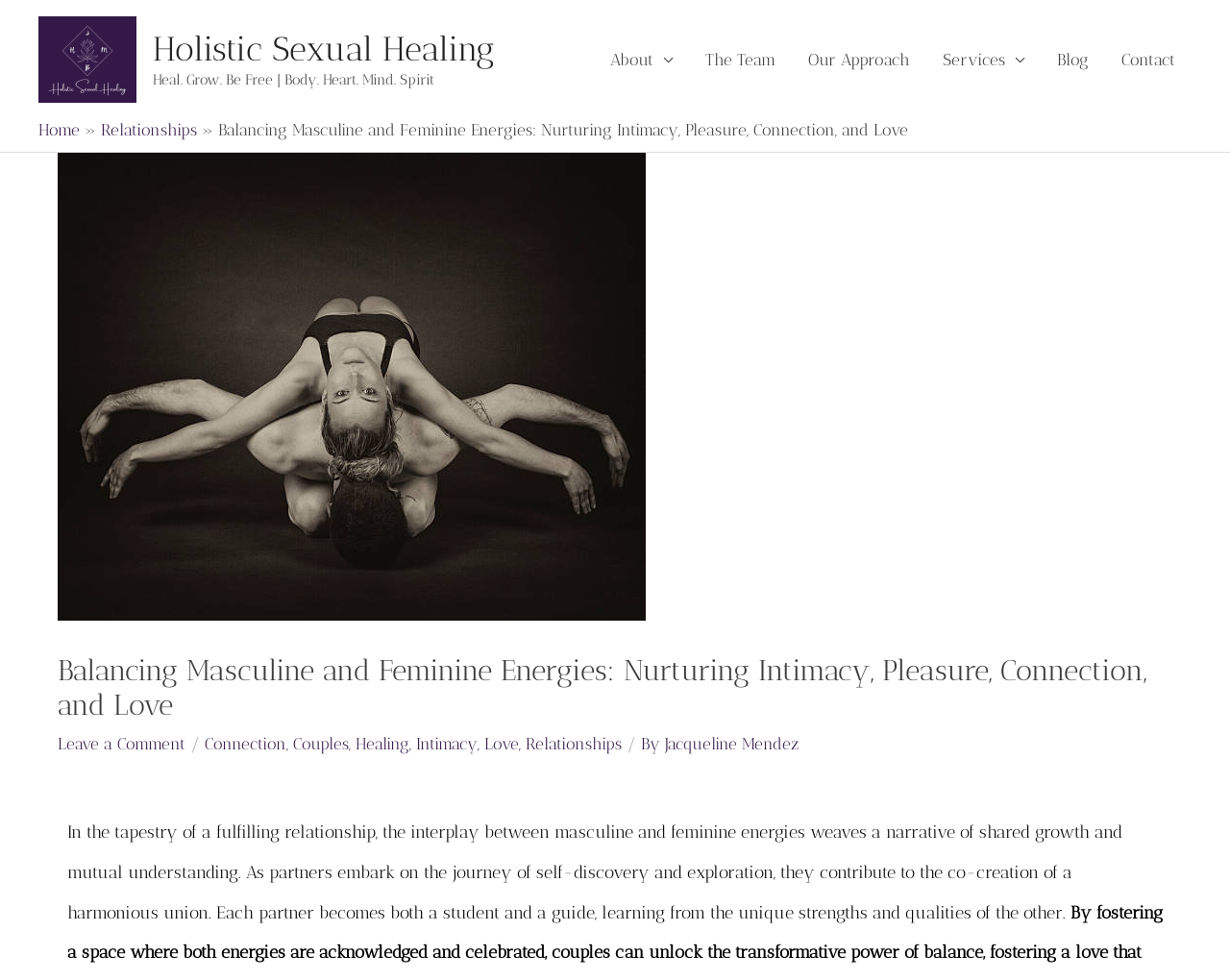What is the title of the current page?
Please look at the screenshot and answer using one word or phrase.

Balancing Masculine and Feminine Energies